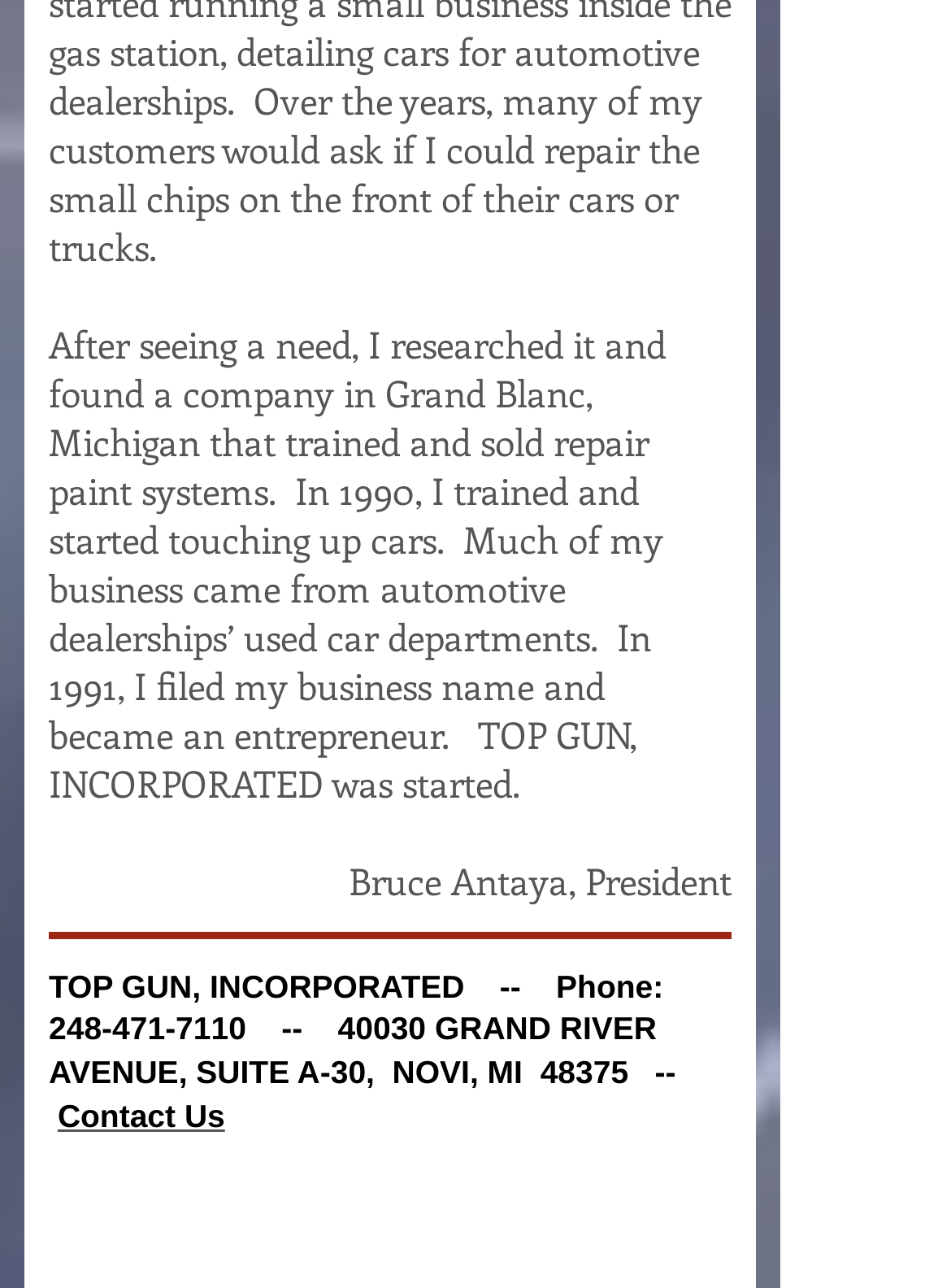Who is the president of TOP GUN, INCORPORATED?
Answer the question with a thorough and detailed explanation.

The answer can be found in the StaticText element with the text 'Bruce Antaya, President' which is located at the bottom of the page, indicating that Bruce Antaya is the president of the company.